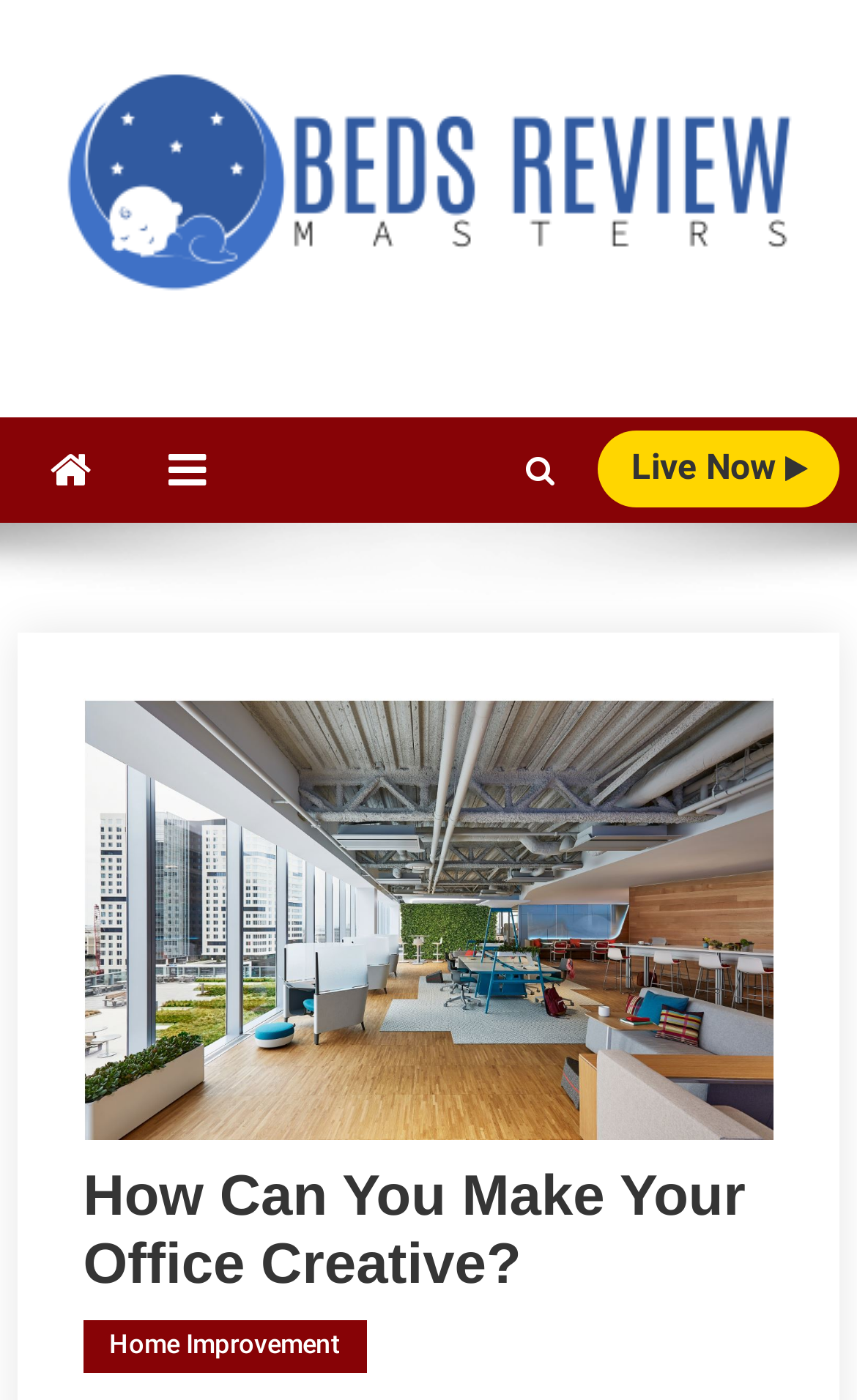Using the details from the image, please elaborate on the following question: What is the call-to-action button text?

The call-to-action button is located at the top-right corner of the webpage, and its text is 'Live Now' accompanied by an icon ''.